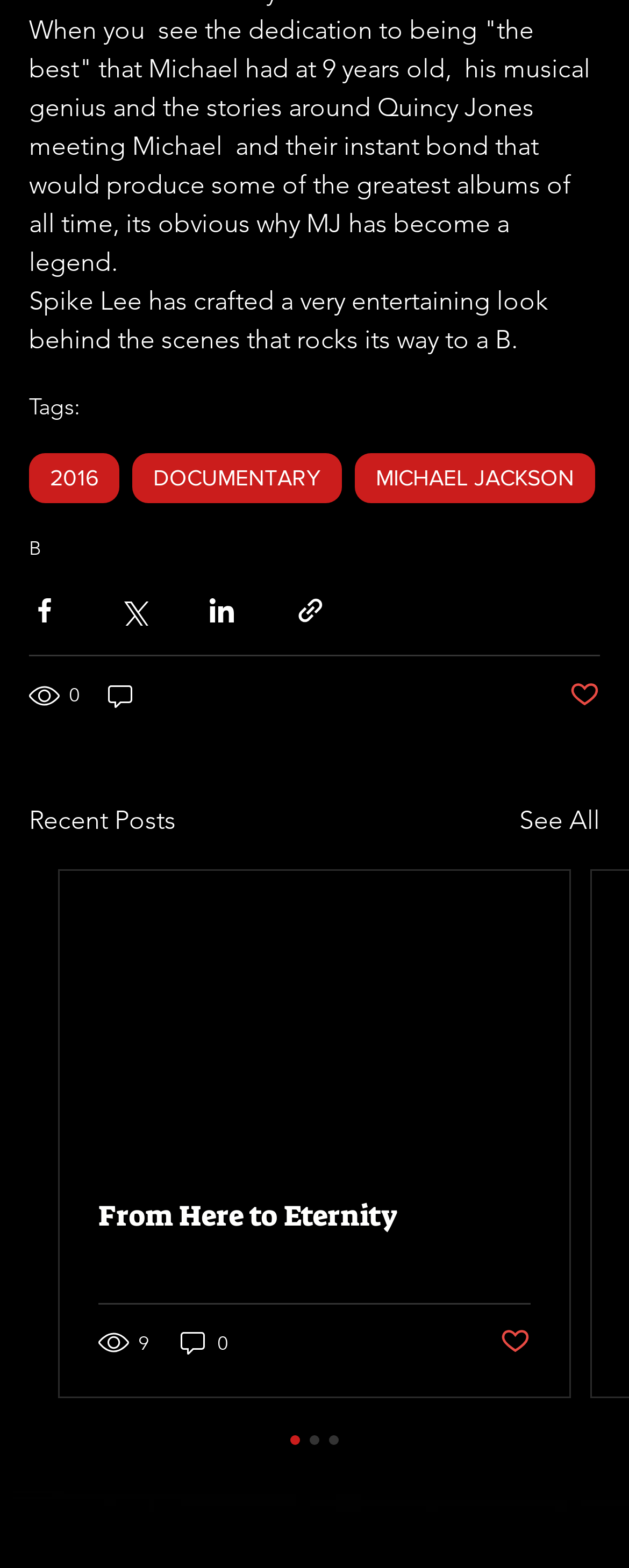Give the bounding box coordinates for the element described by: "aria-label="Share via Facebook"".

[0.046, 0.379, 0.095, 0.399]